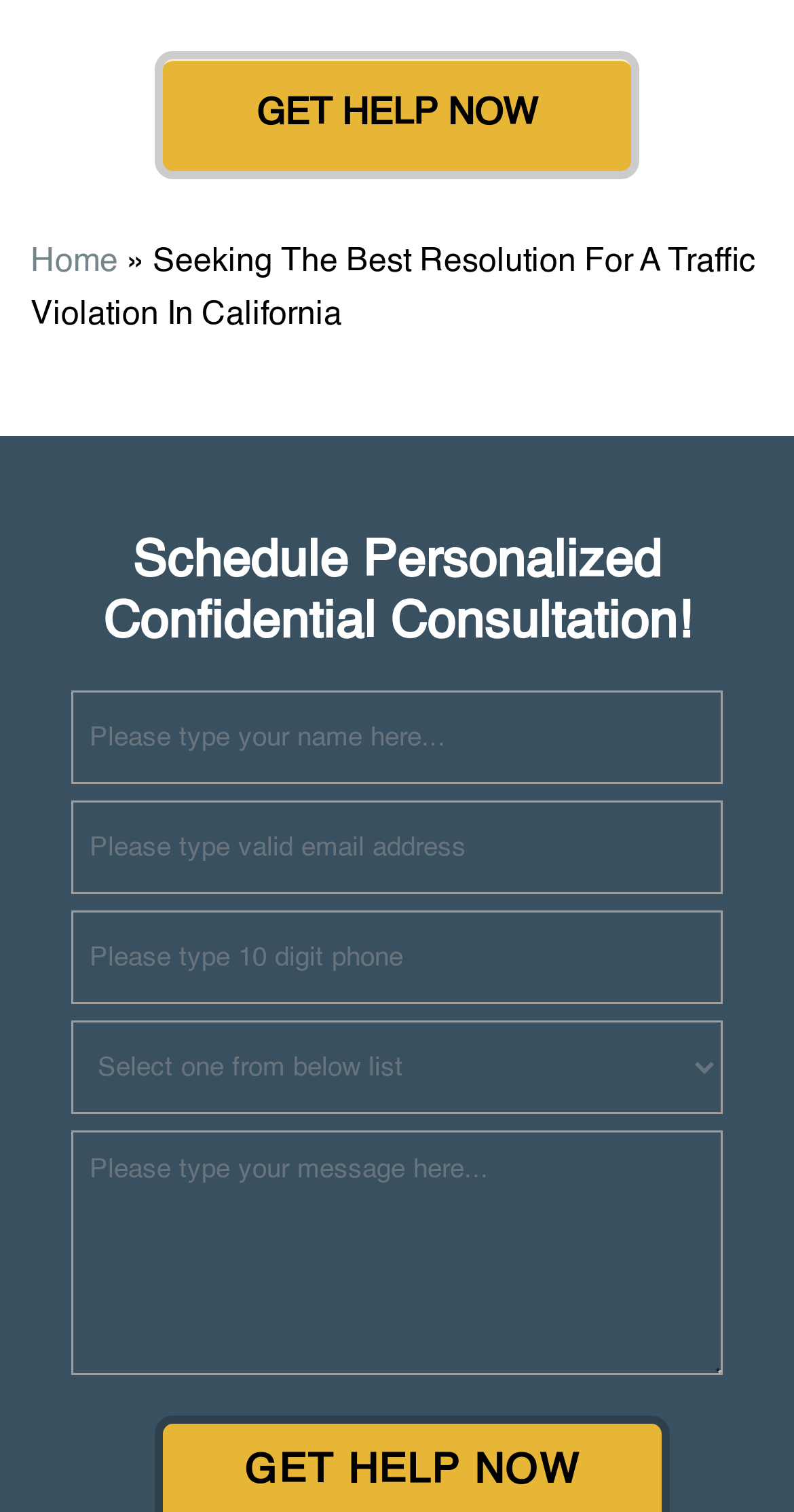Provide your answer to the question using just one word or phrase: How many textboxes are there on the webpage?

5